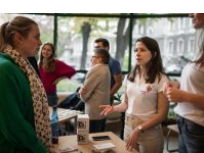Please respond in a single word or phrase: 
What is the purpose of the event?

highlight achievements and foster community